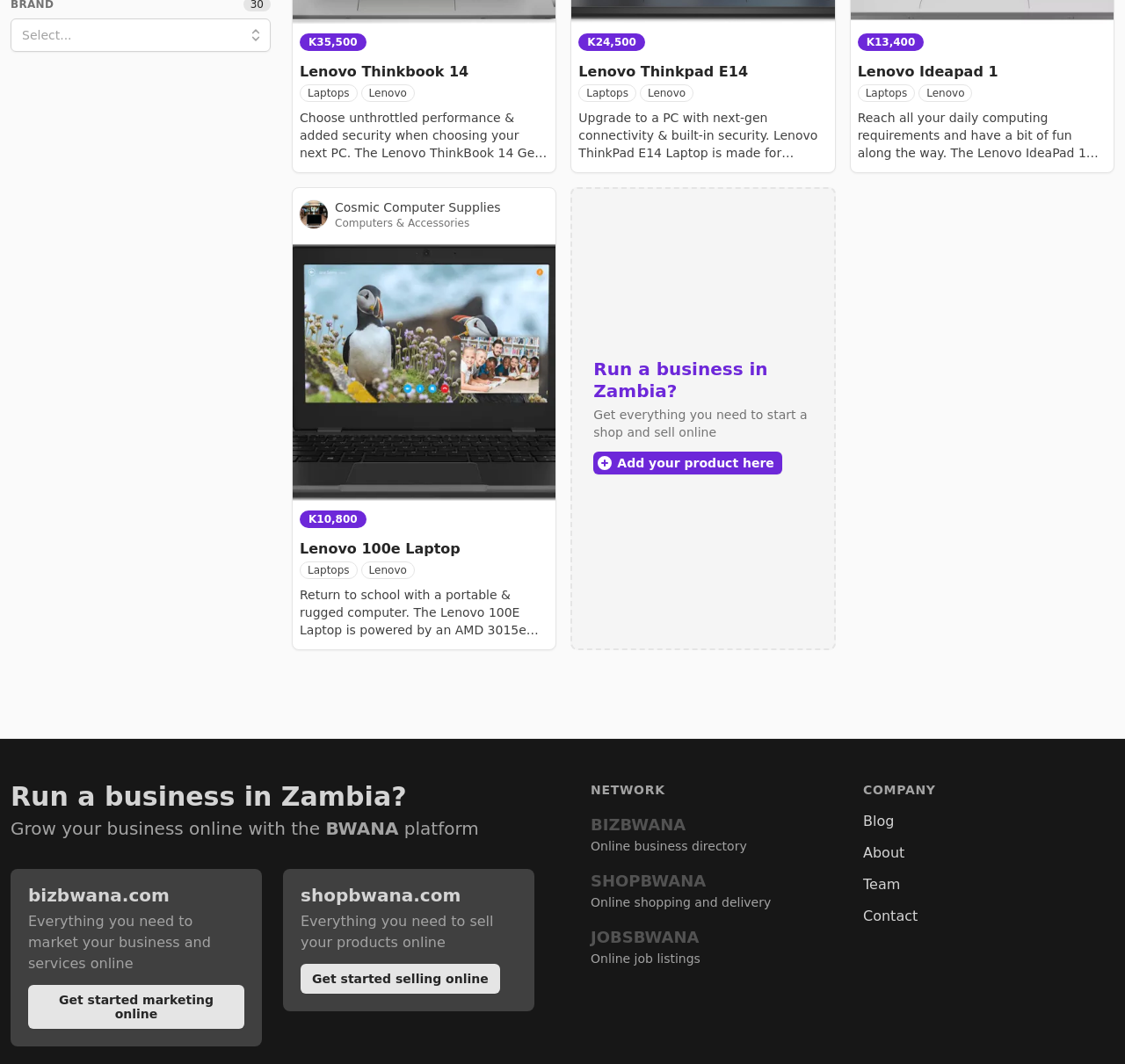Using the provided description Get started selling online, find the bounding box coordinates for the UI element. Provide the coordinates in (top-left x, top-left y, bottom-right x, bottom-right y) format, ensuring all values are between 0 and 1.

[0.267, 0.906, 0.444, 0.934]